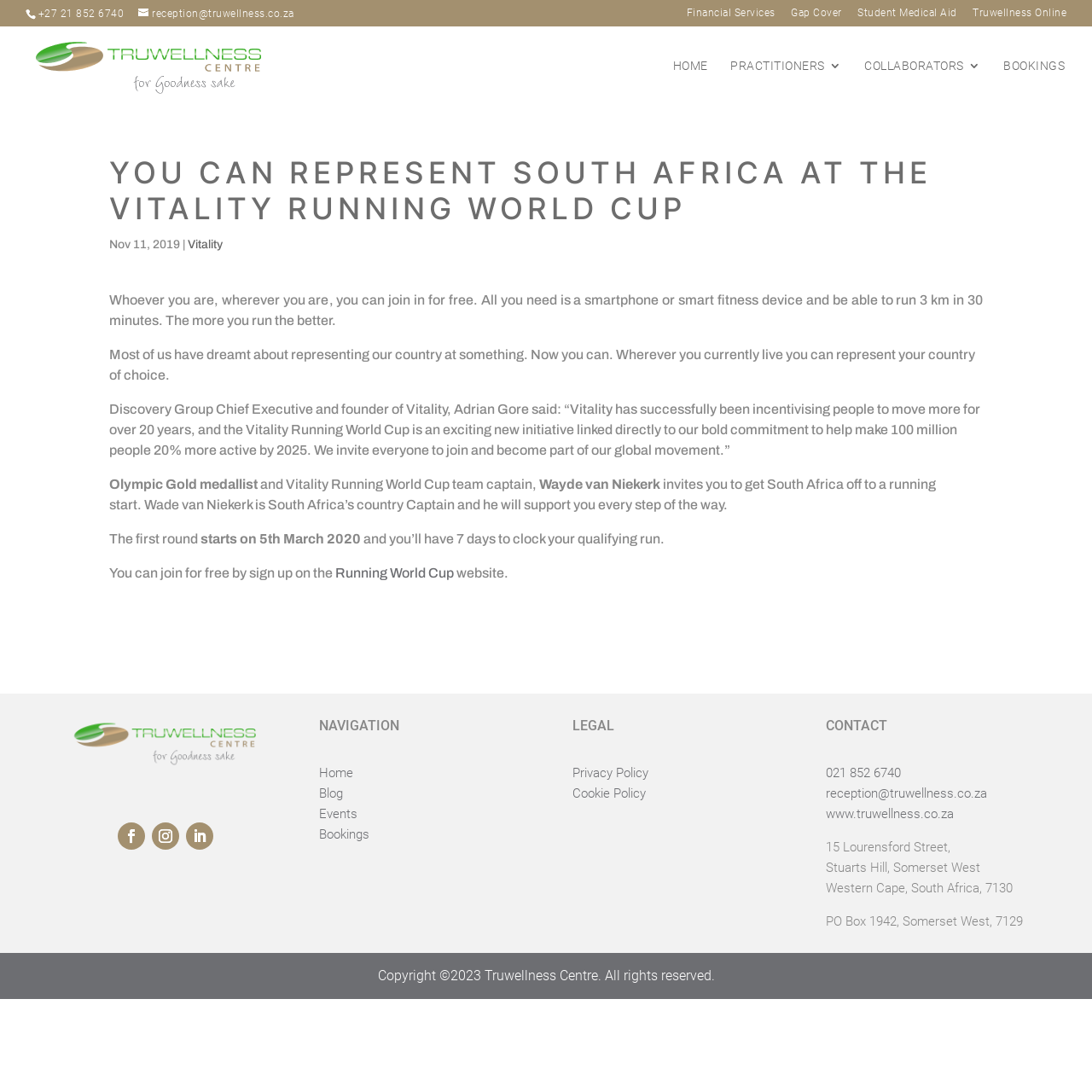Provide a brief response to the question below using one word or phrase:
What is the address of Truwellness Centre?

15 Lourensford Street, Stuarts Hill, Somerset West